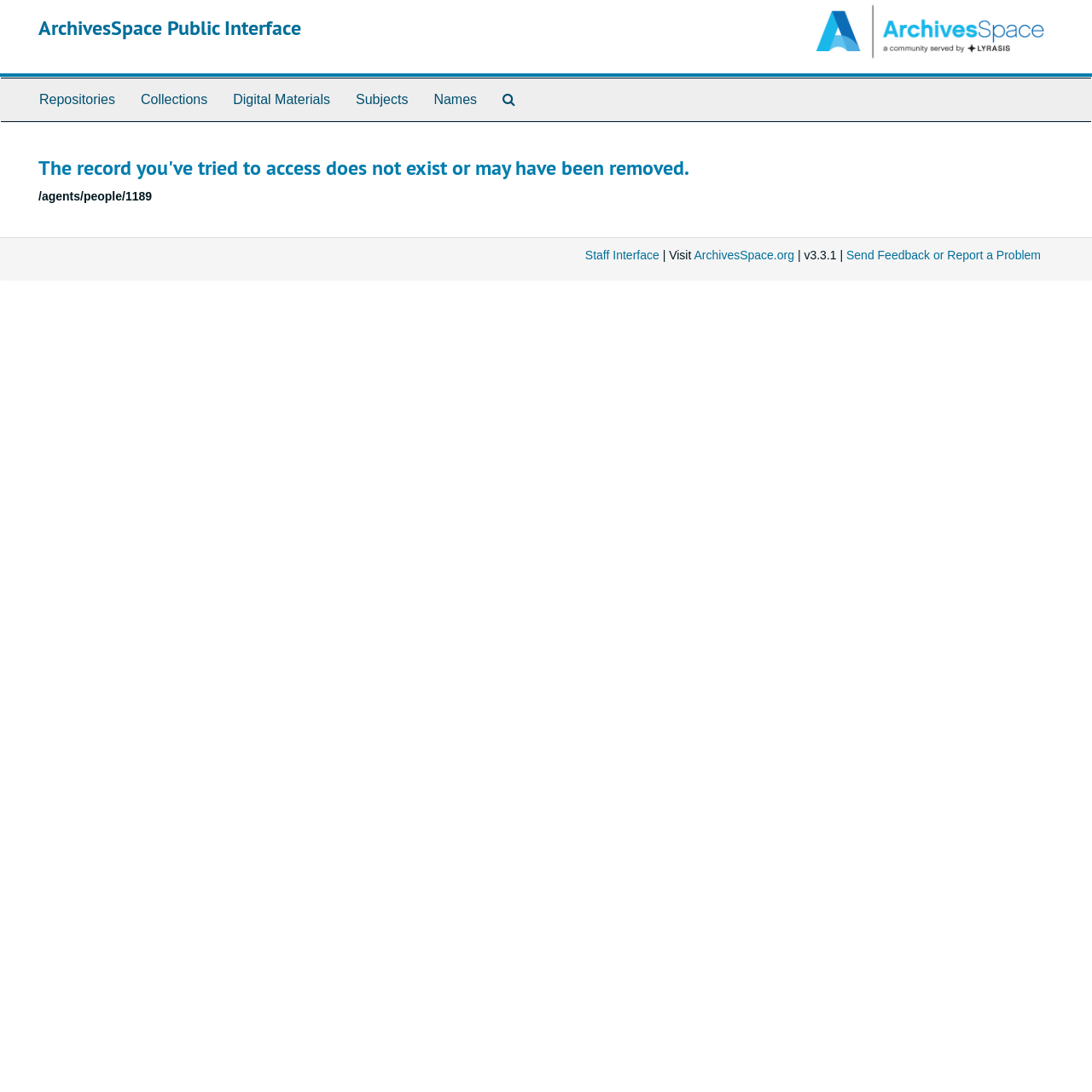Give the bounding box coordinates for this UI element: "Land of the Giants". The coordinates should be four float numbers between 0 and 1, arranged as [left, top, right, bottom].

None